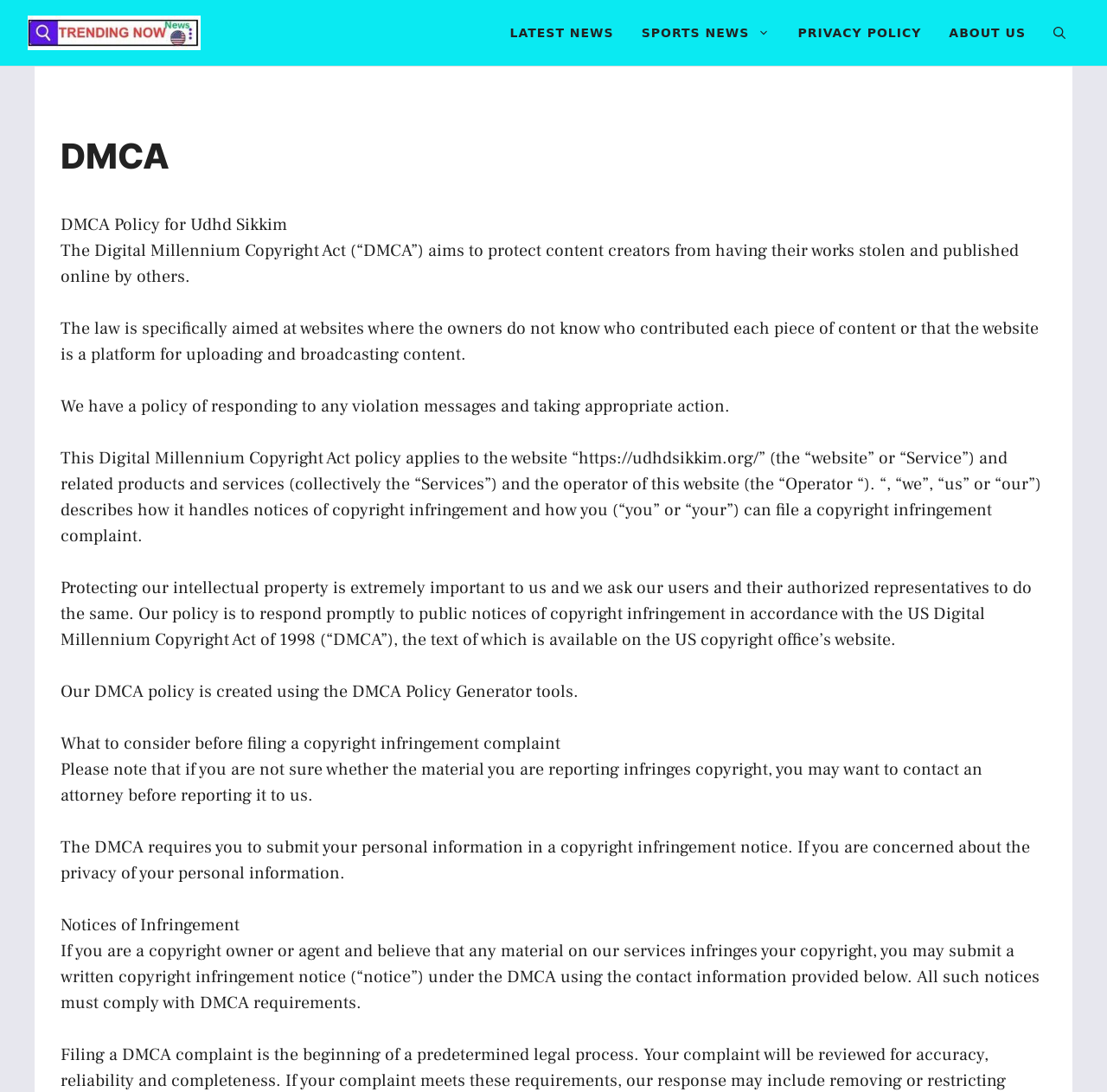Why is protecting intellectual property important?
Based on the image, give a concise answer in the form of a single word or short phrase.

Extremely important